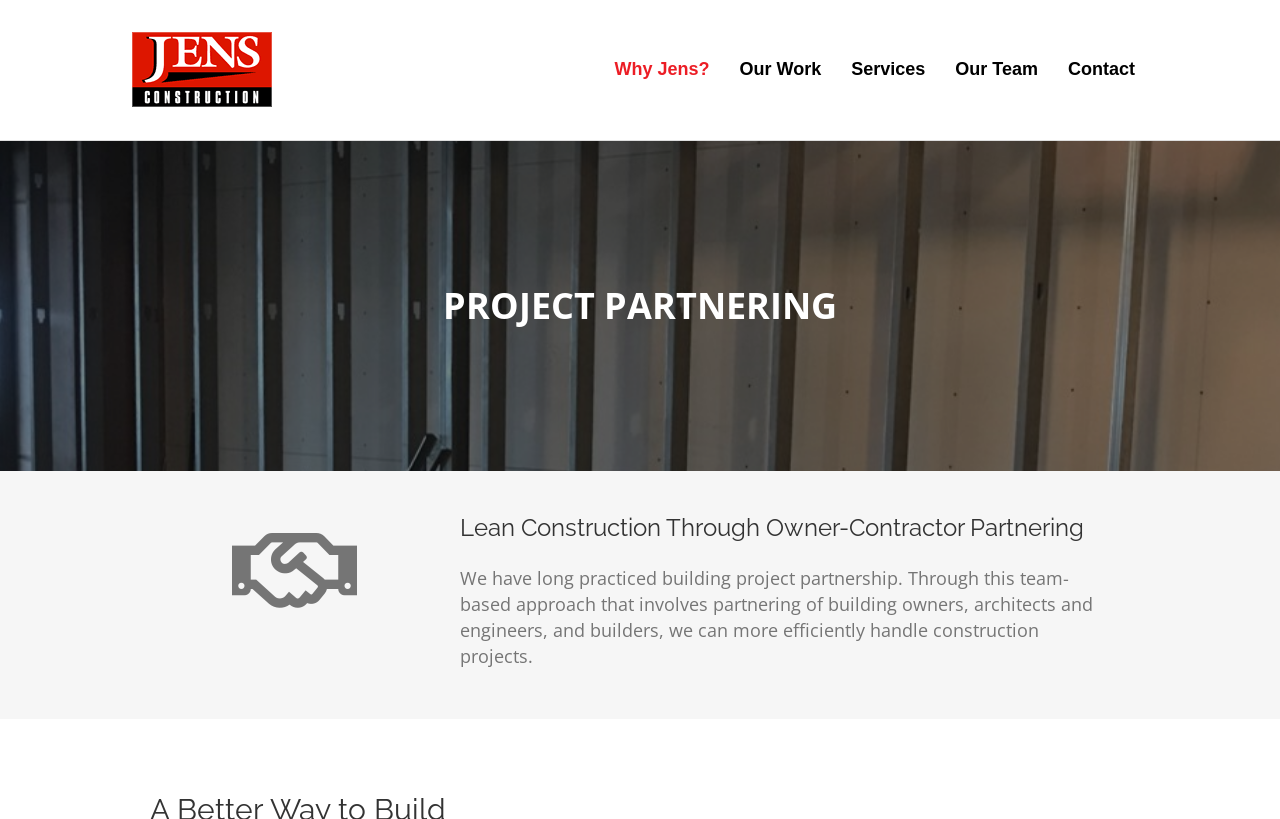Locate the bounding box of the UI element with the following description: "alt="Jen's Construction"".

[0.102, 0.07, 0.216, 0.097]